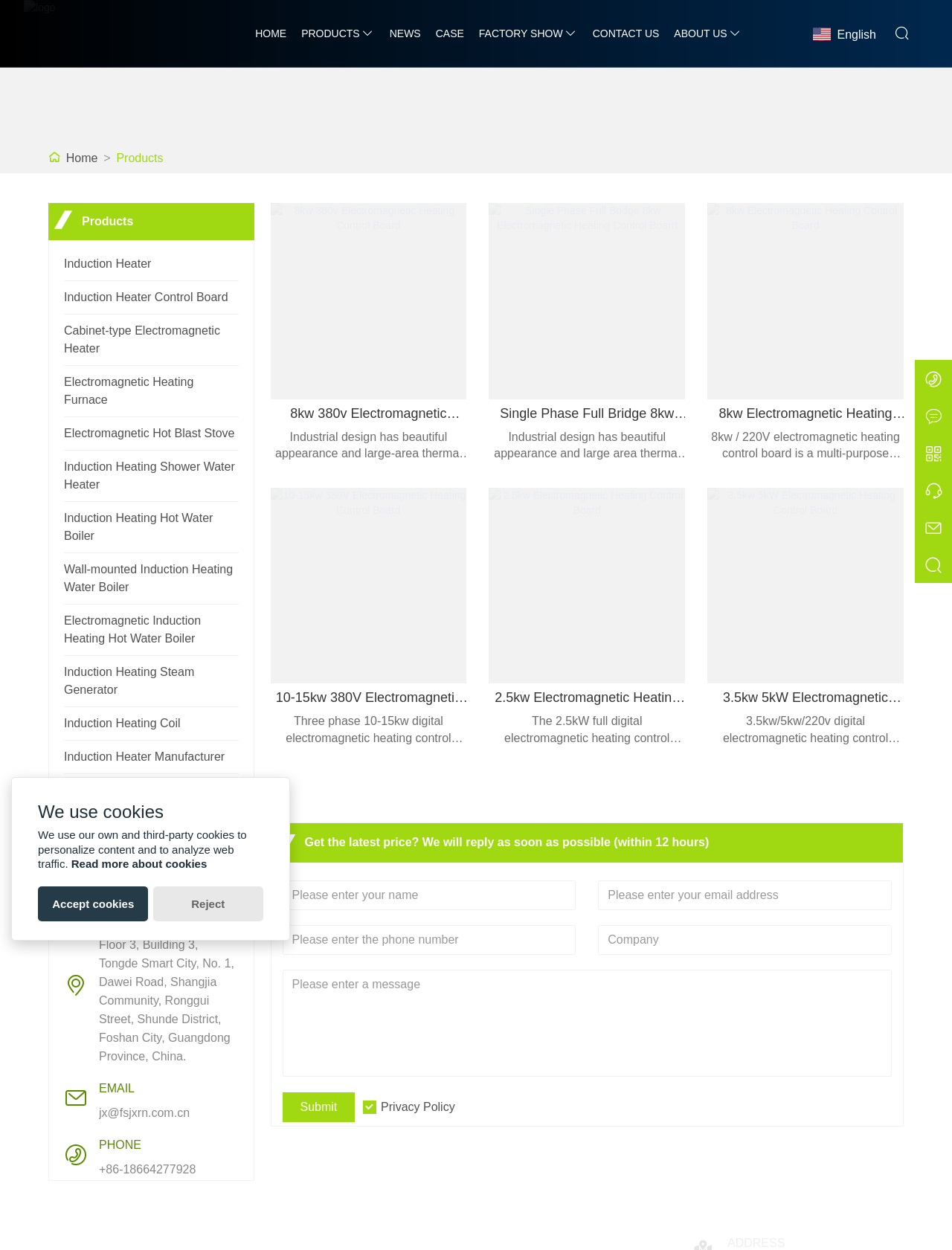Please find the bounding box coordinates of the element that you should click to achieve the following instruction: "Click the Submit button". The coordinates should be presented as four float numbers between 0 and 1: [left, top, right, bottom].

[0.296, 0.874, 0.373, 0.897]